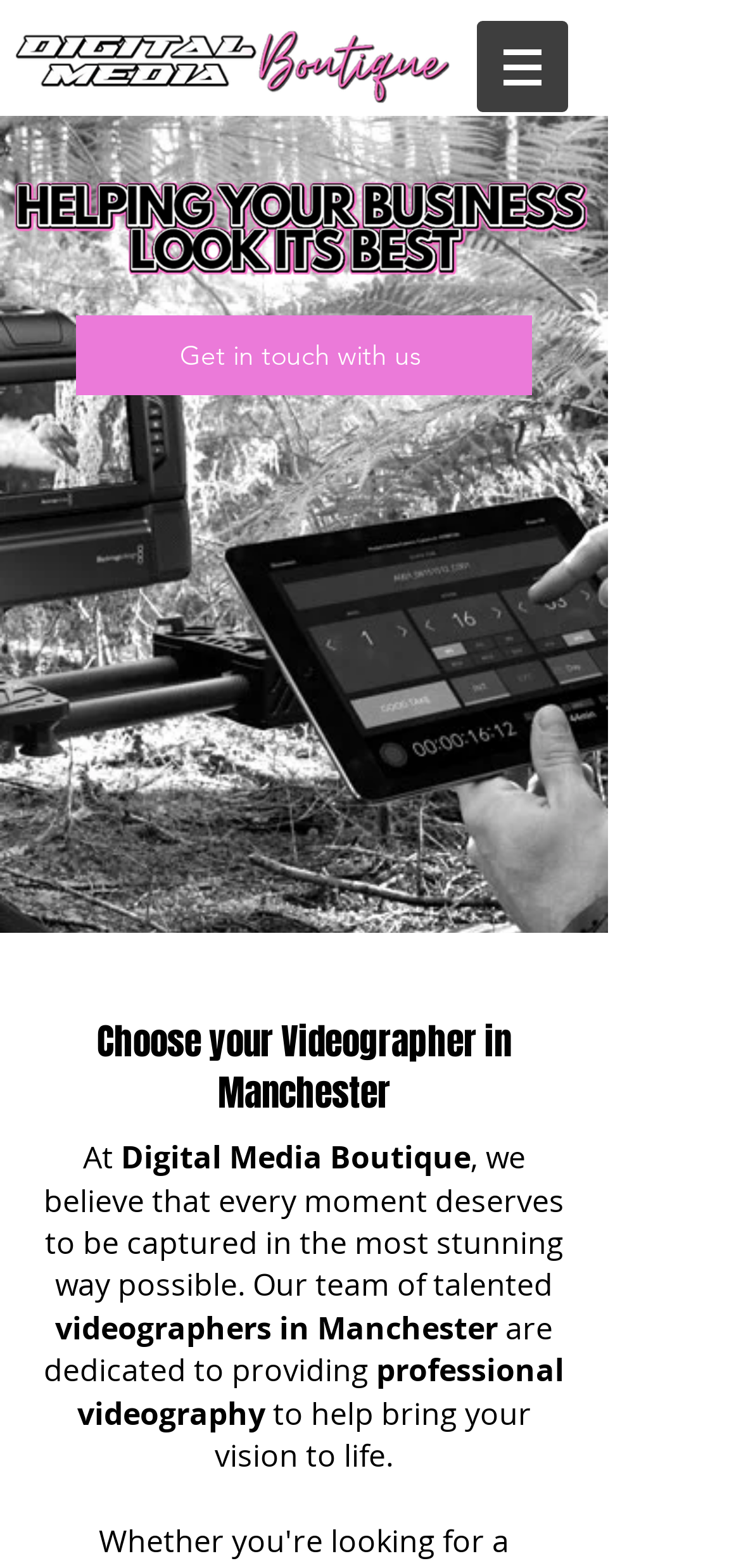Provide a single word or phrase to answer the given question: 
What is the name of the digital media boutique?

Digital Media Boutique